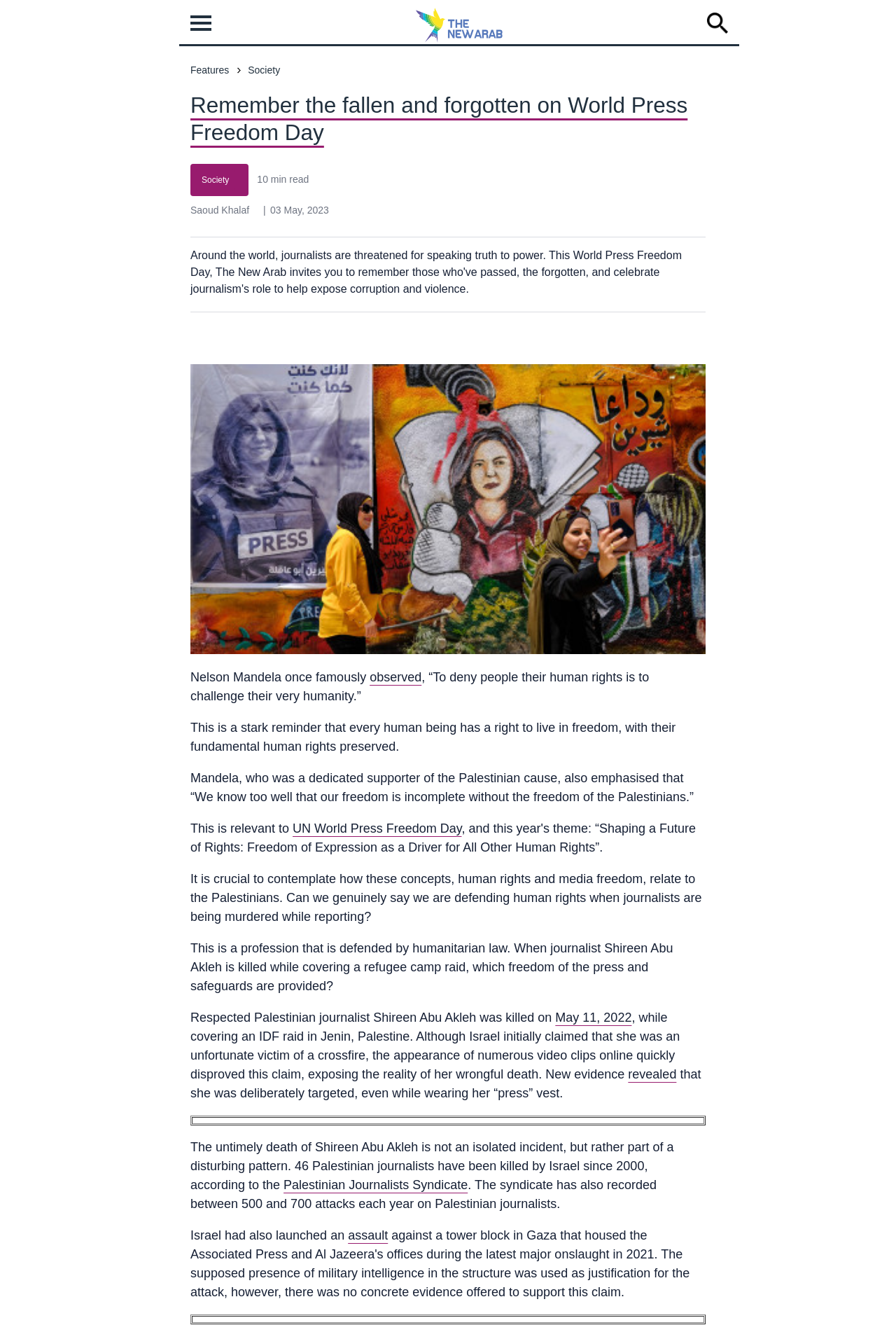Find the bounding box coordinates of the clickable region needed to perform the following instruction: "Click the 'Features' link". The coordinates should be provided as four float numbers between 0 and 1, i.e., [left, top, right, bottom].

[0.212, 0.048, 0.256, 0.059]